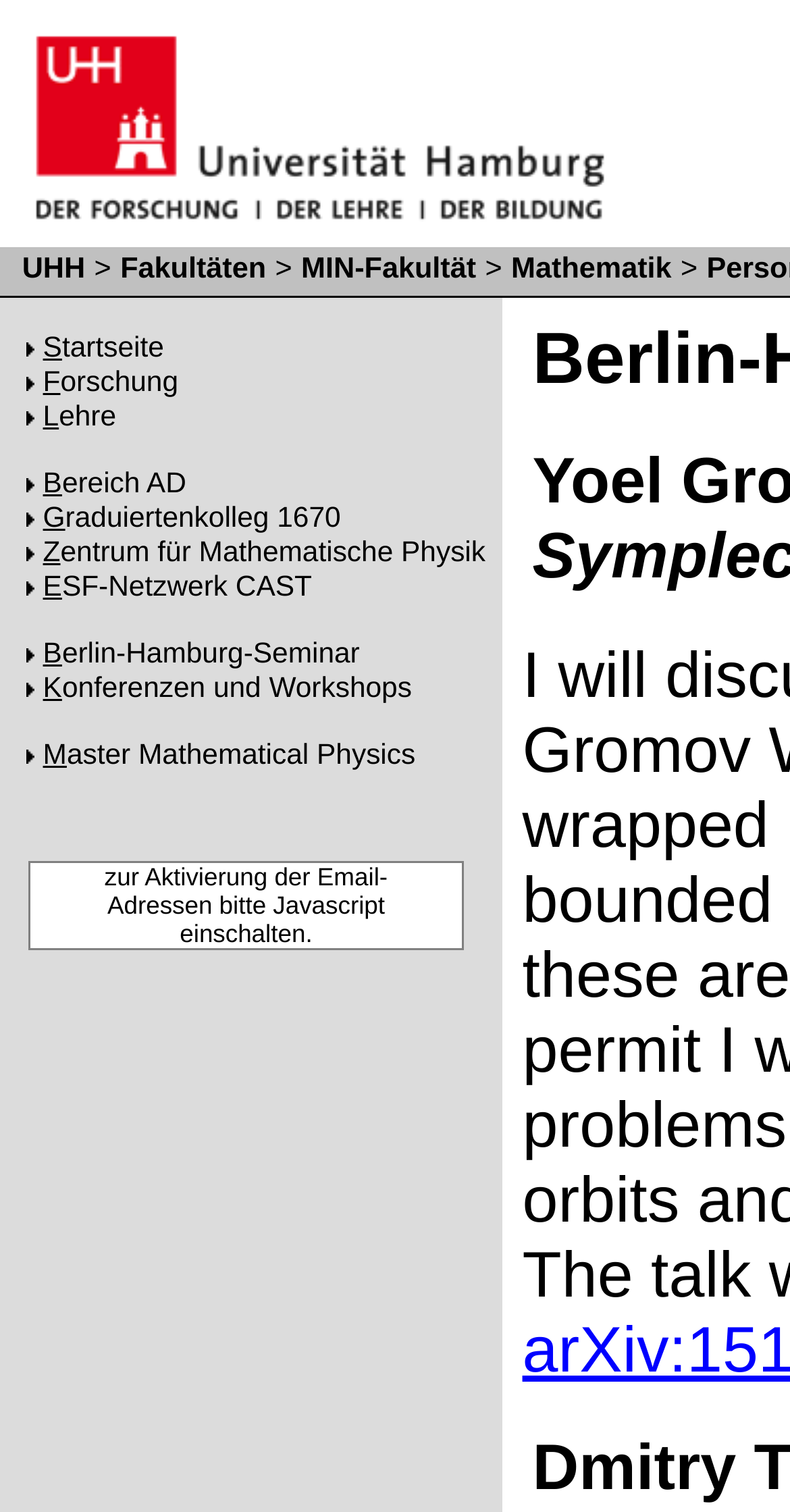Please locate the bounding box coordinates of the element that needs to be clicked to achieve the following instruction: "Go to the Mathematik page". The coordinates should be four float numbers between 0 and 1, i.e., [left, top, right, bottom].

[0.647, 0.167, 0.85, 0.189]